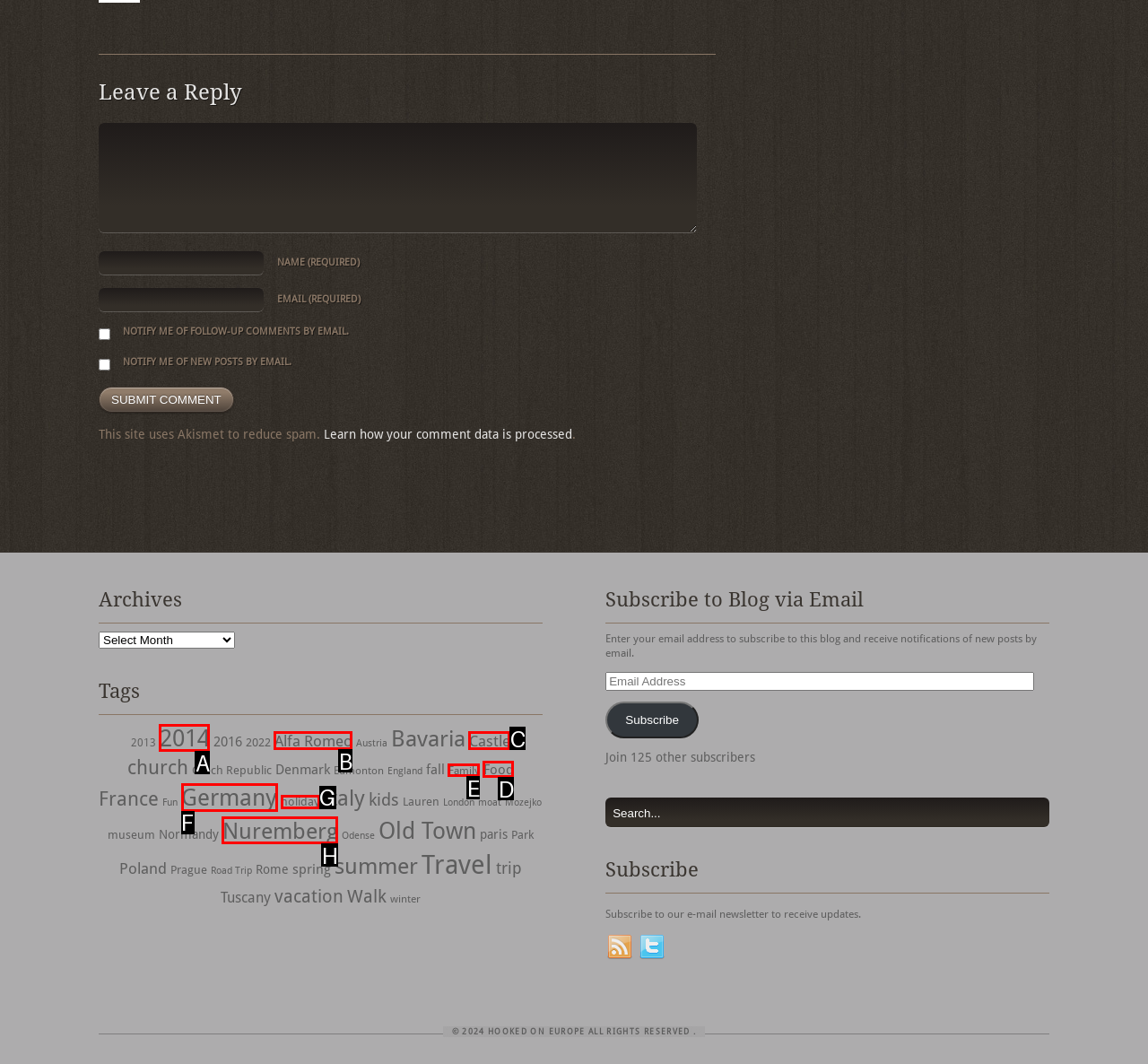Based on the given description: 2014, determine which HTML element is the best match. Respond with the letter of the chosen option.

A